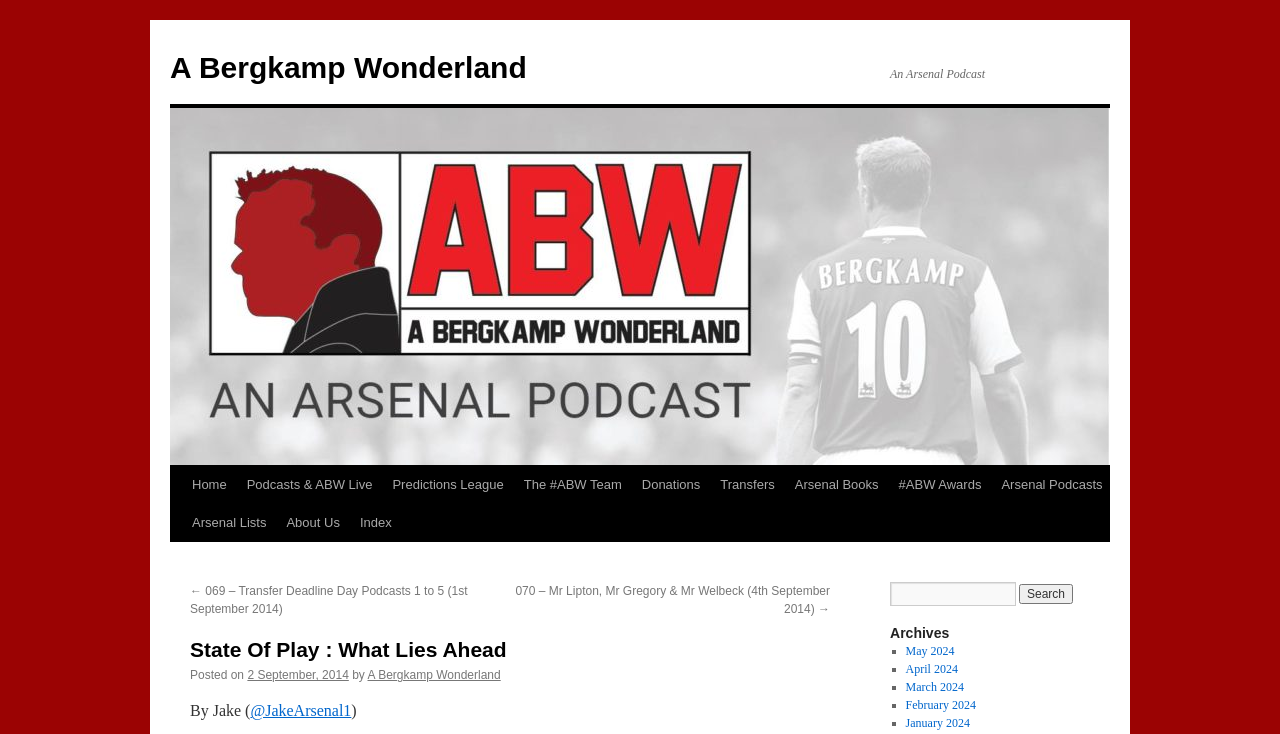Utilize the details in the image to thoroughly answer the following question: How many archive links are there?

The archive links are located at the bottom-right corner of the webpage, and they are represented by list markers '■'. By counting these list markers, we can find that there are 5 archive links in total, which correspond to the months of May 2024, April 2024, March 2024, February 2024, and January 2024.